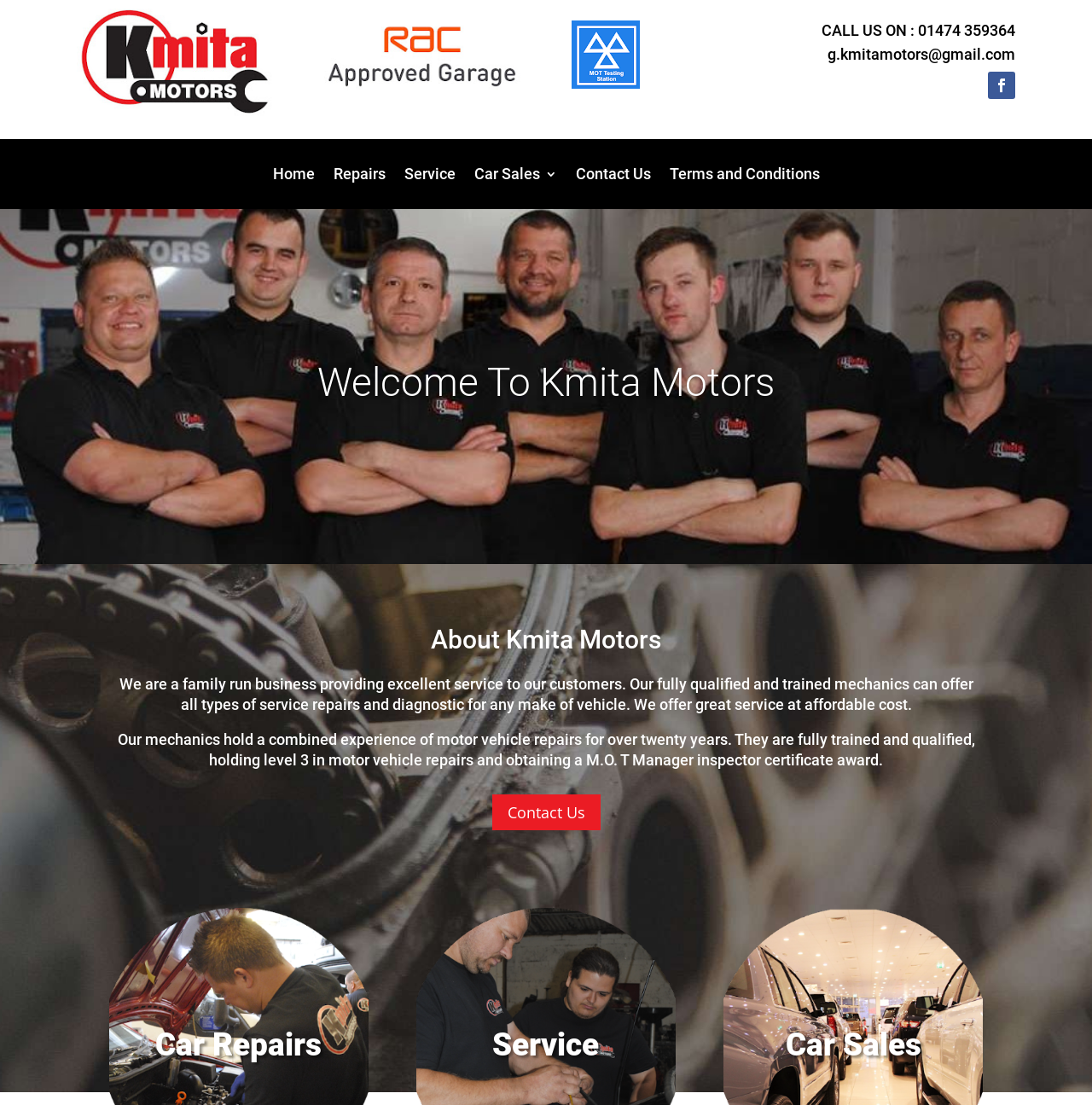Please identify the bounding box coordinates of the element that needs to be clicked to perform the following instruction: "Click the email link".

[0.758, 0.041, 0.93, 0.057]